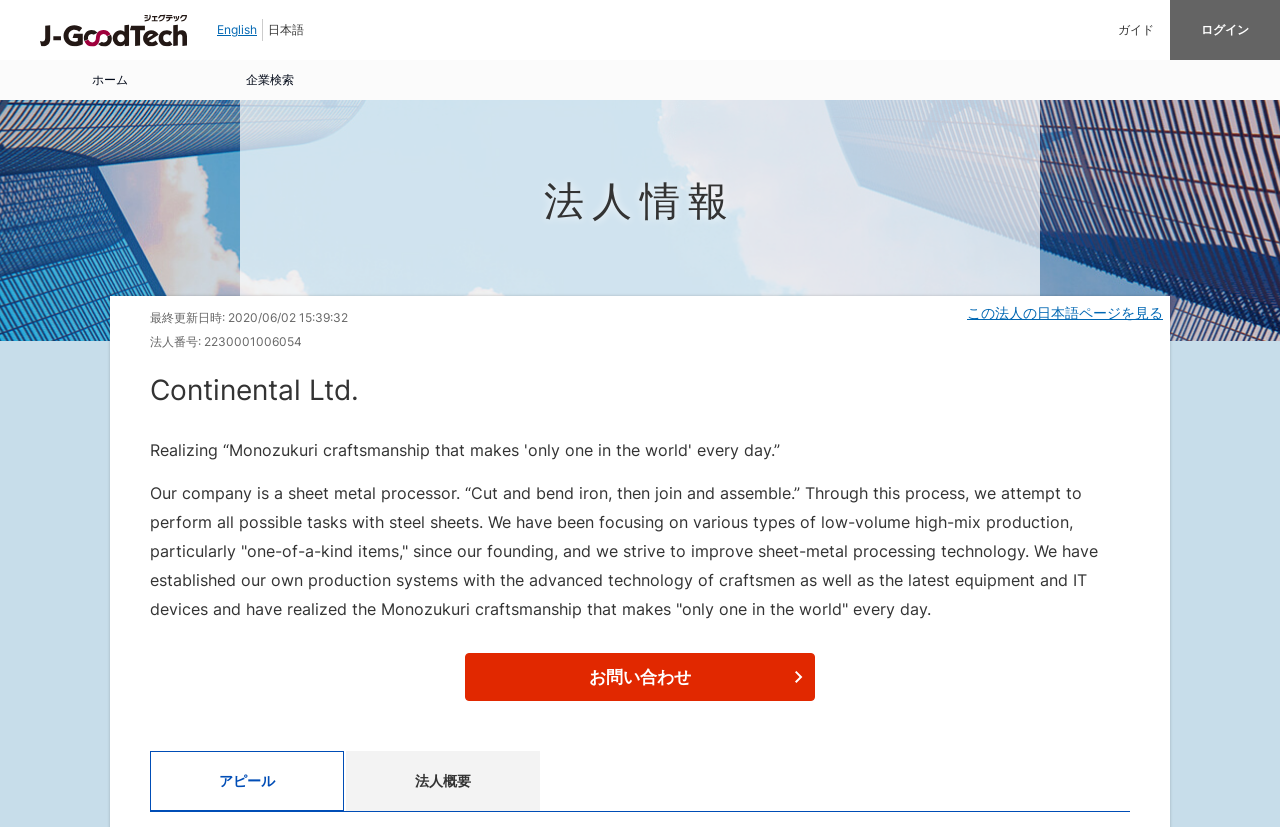Please determine the bounding box coordinates of the element to click in order to execute the following instruction: "Log in". The coordinates should be four float numbers between 0 and 1, specified as [left, top, right, bottom].

[0.914, 0.0, 1.0, 0.073]